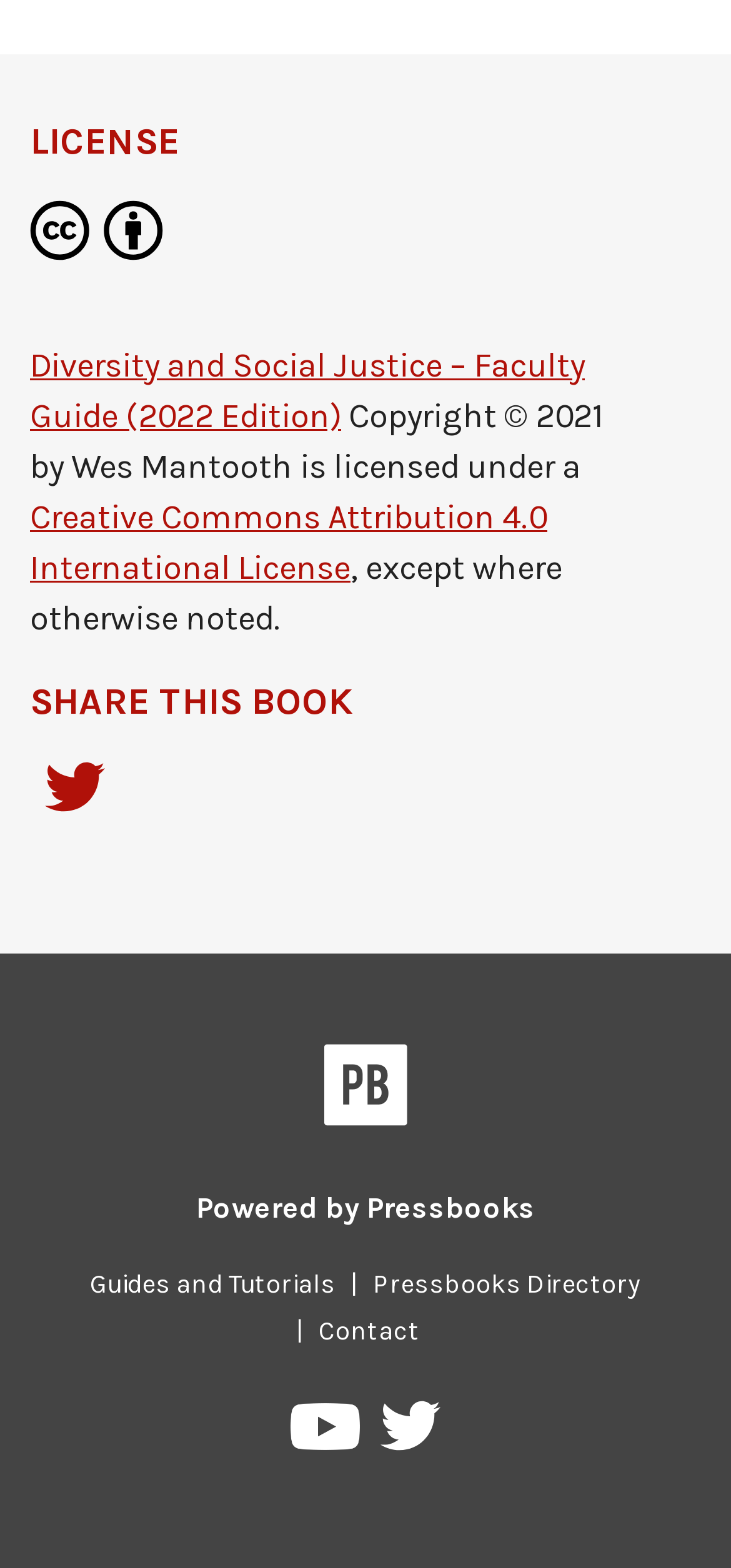Pinpoint the bounding box coordinates of the area that should be clicked to complete the following instruction: "Contact us". The coordinates must be given as four float numbers between 0 and 1, i.e., [left, top, right, bottom].

[0.415, 0.838, 0.595, 0.859]